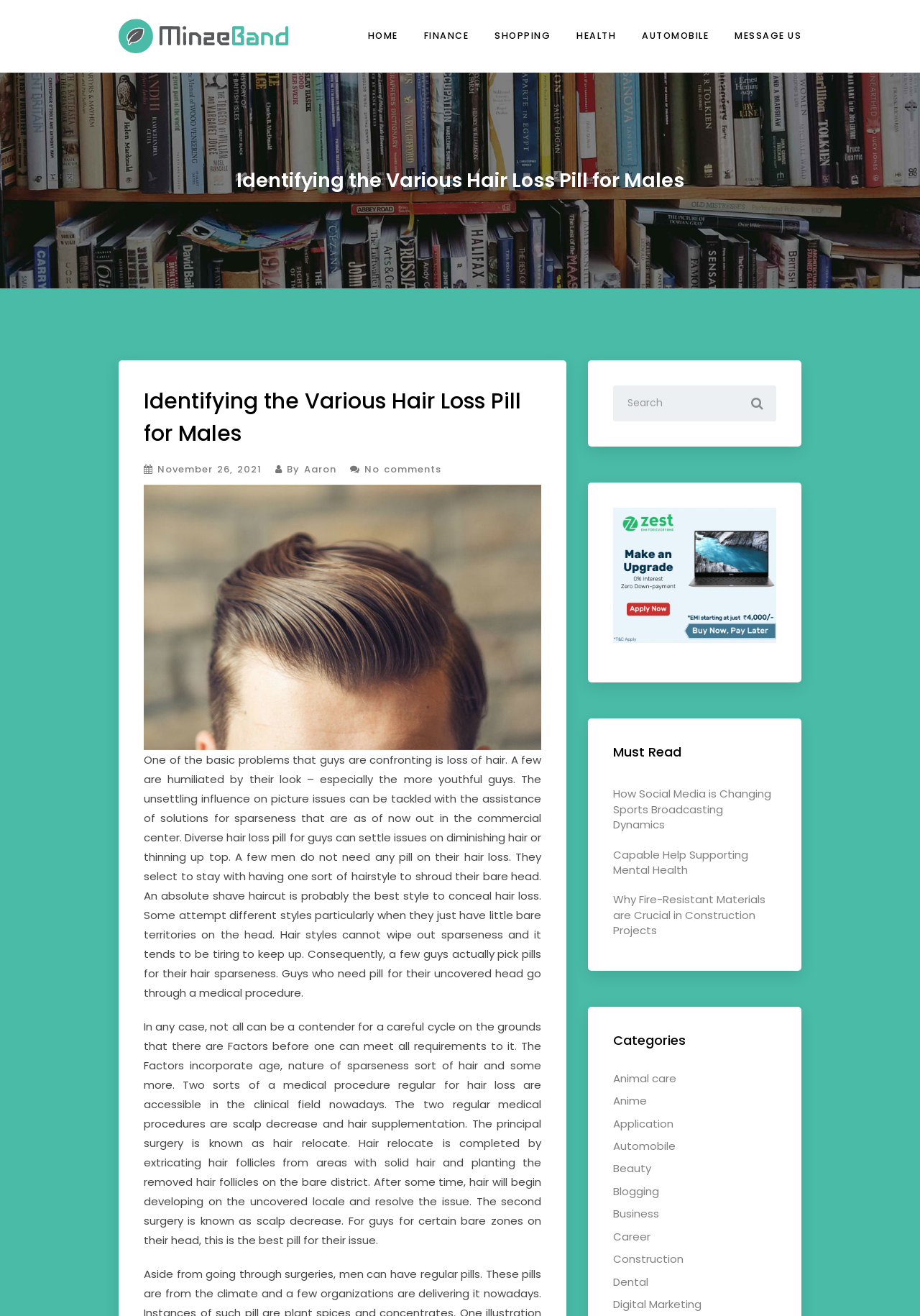Please identify the bounding box coordinates of the clickable region that I should interact with to perform the following instruction: "Read the article 'How Social Media is Changing Sports Broadcasting Dynamics'". The coordinates should be expressed as four float numbers between 0 and 1, i.e., [left, top, right, bottom].

[0.667, 0.597, 0.839, 0.632]